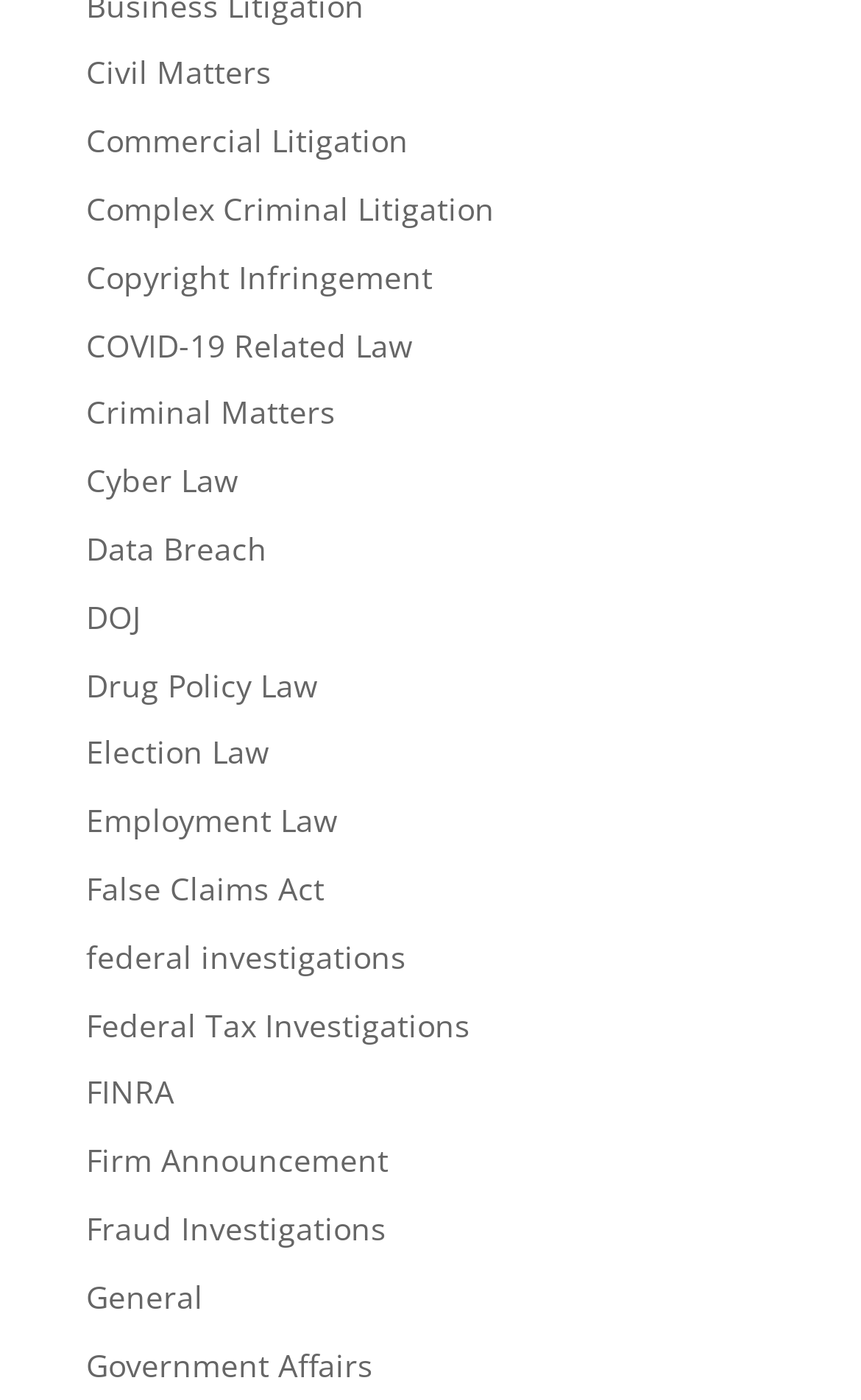Respond to the following question using a concise word or phrase: 
What is the topic of the link located at the bottom of the list?

Government Affairs